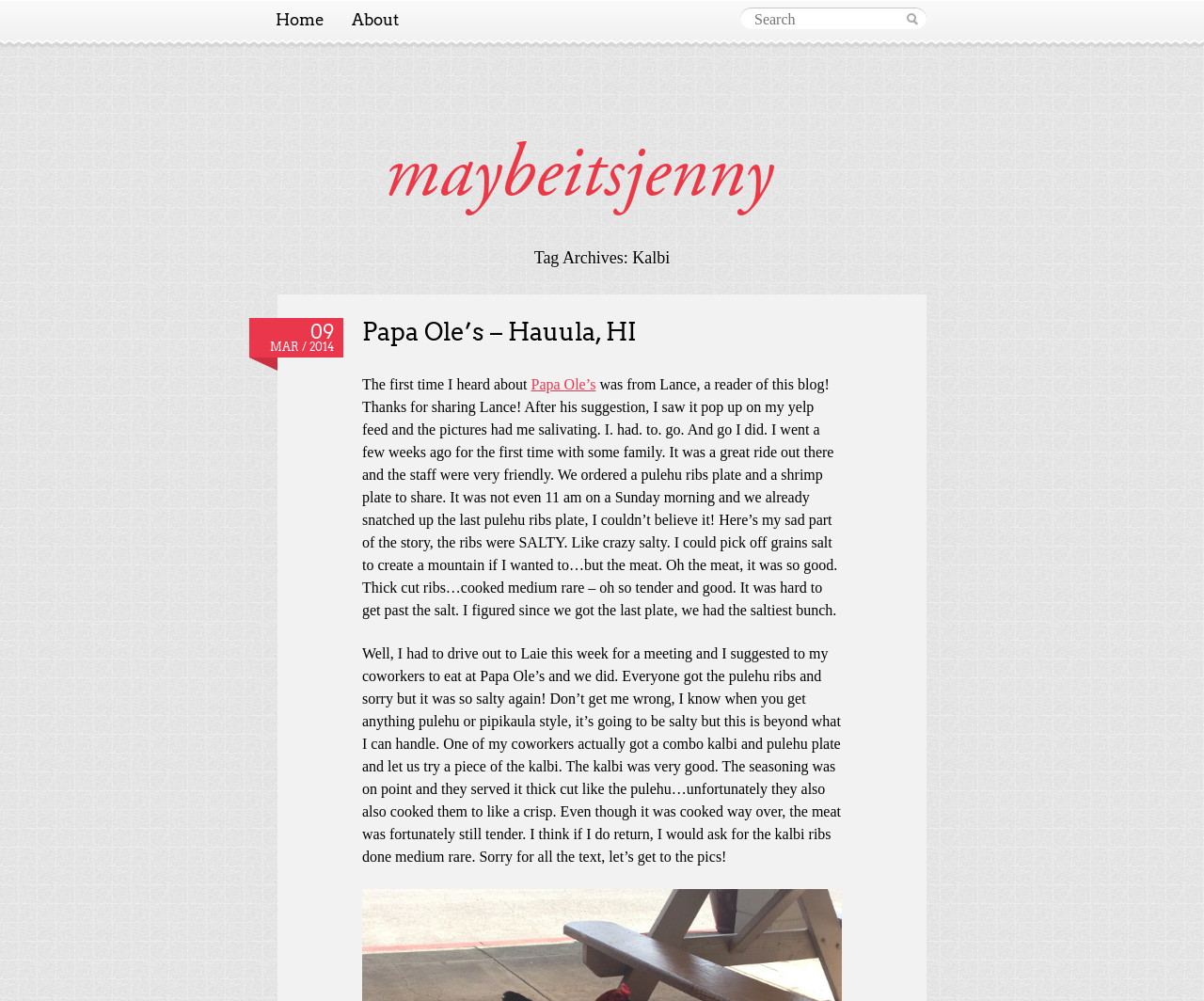What type of food is featured in the blog post?
Using the information from the image, provide a comprehensive answer to the question.

The type of food featured in the blog post can be inferred from the heading element with the text 'Tag Archives: Kalbi' and the mention of 'kalbi ribs' in the blog post content.